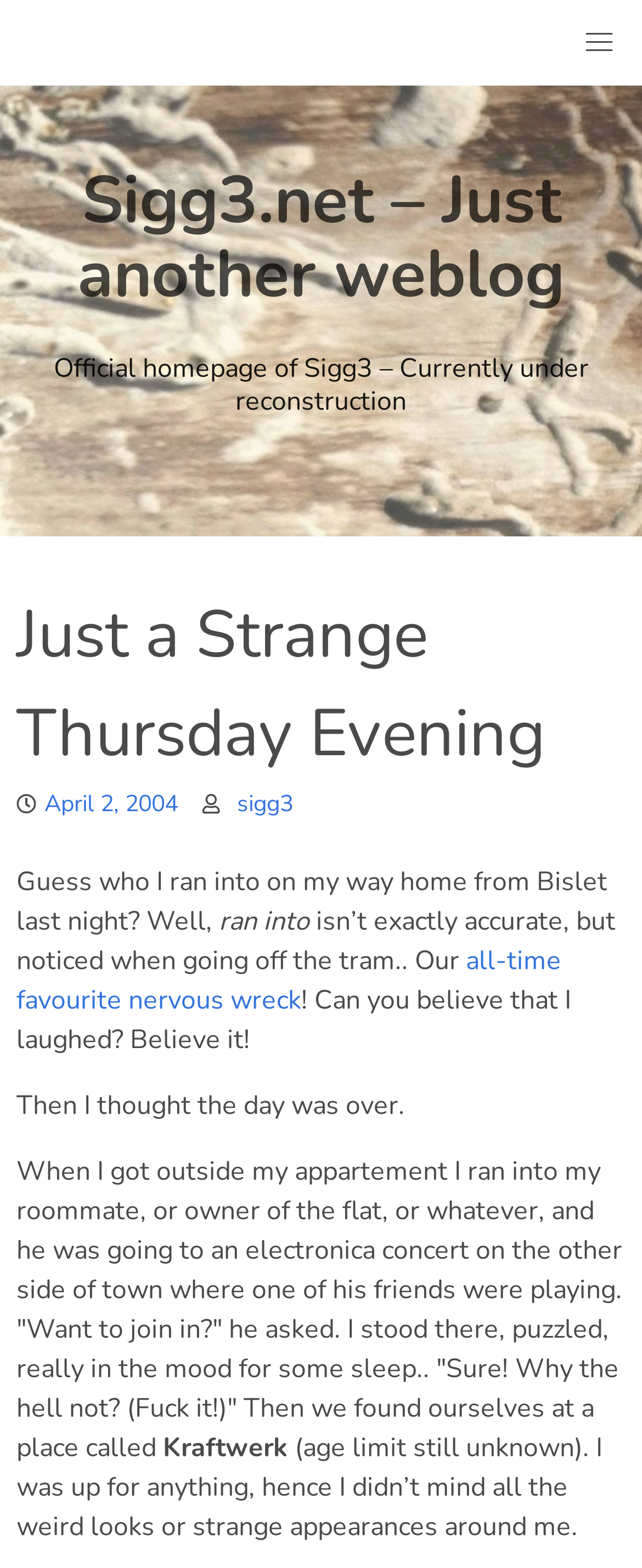By analyzing the image, answer the following question with a detailed response: What is the name of the concert venue?

The name of the concert venue can be found in the static text element with the text 'Kraftwerk' which is located at the bottom of the page.